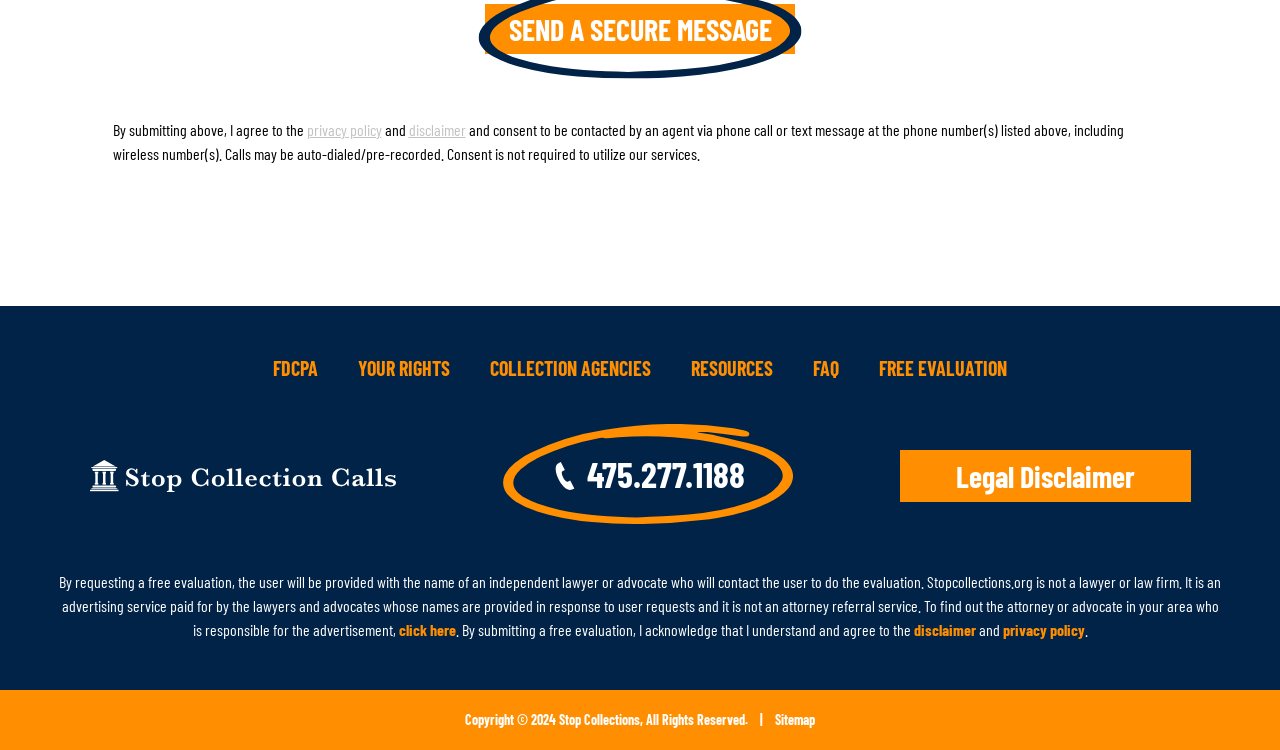What is the copyright year?
Based on the image, provide a one-word or brief-phrase response.

2024